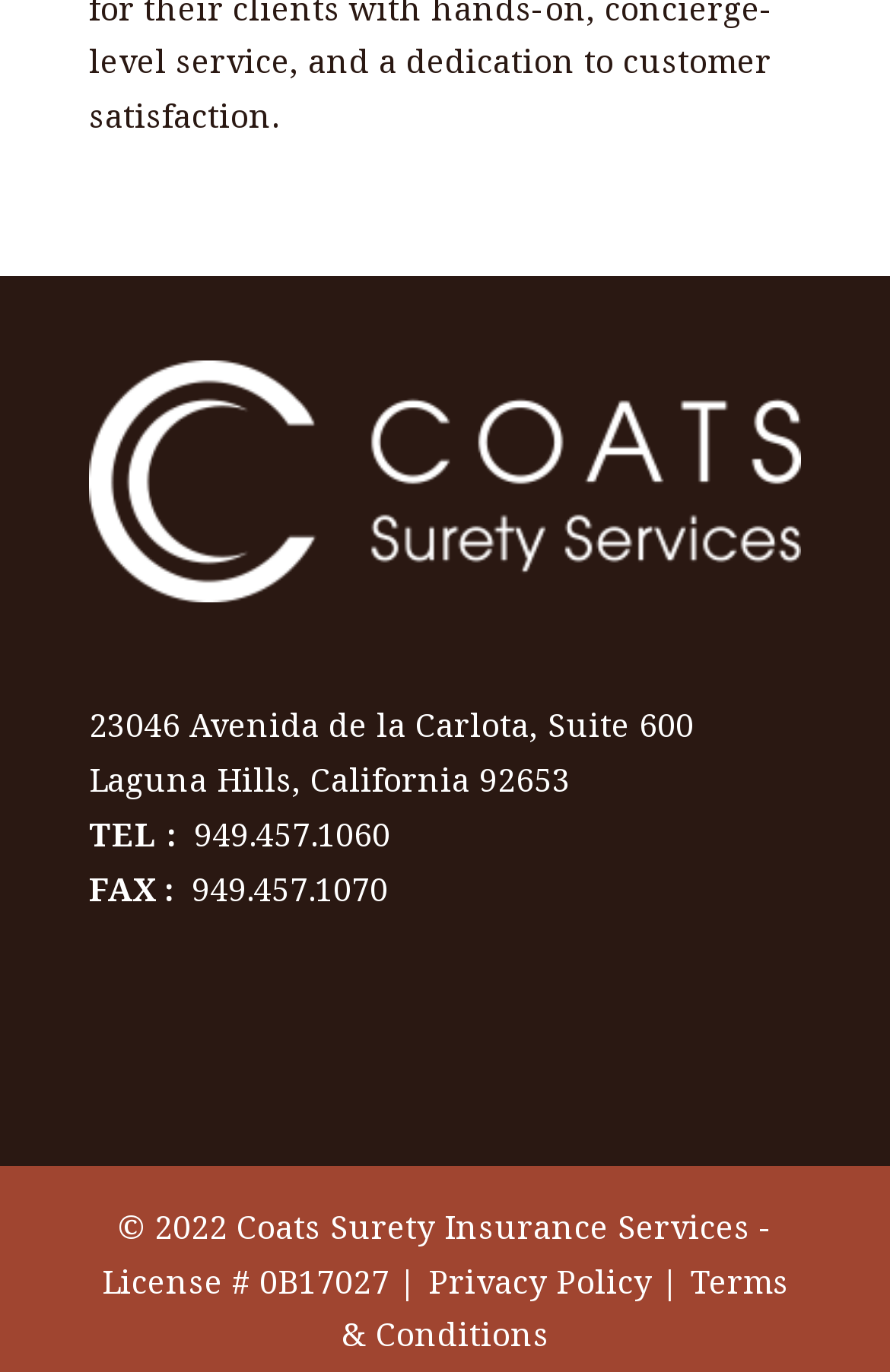What is the fax number?
Refer to the image and give a detailed response to the question.

The fax number can be found next to the 'FAX :' label, which is located below the phone number.